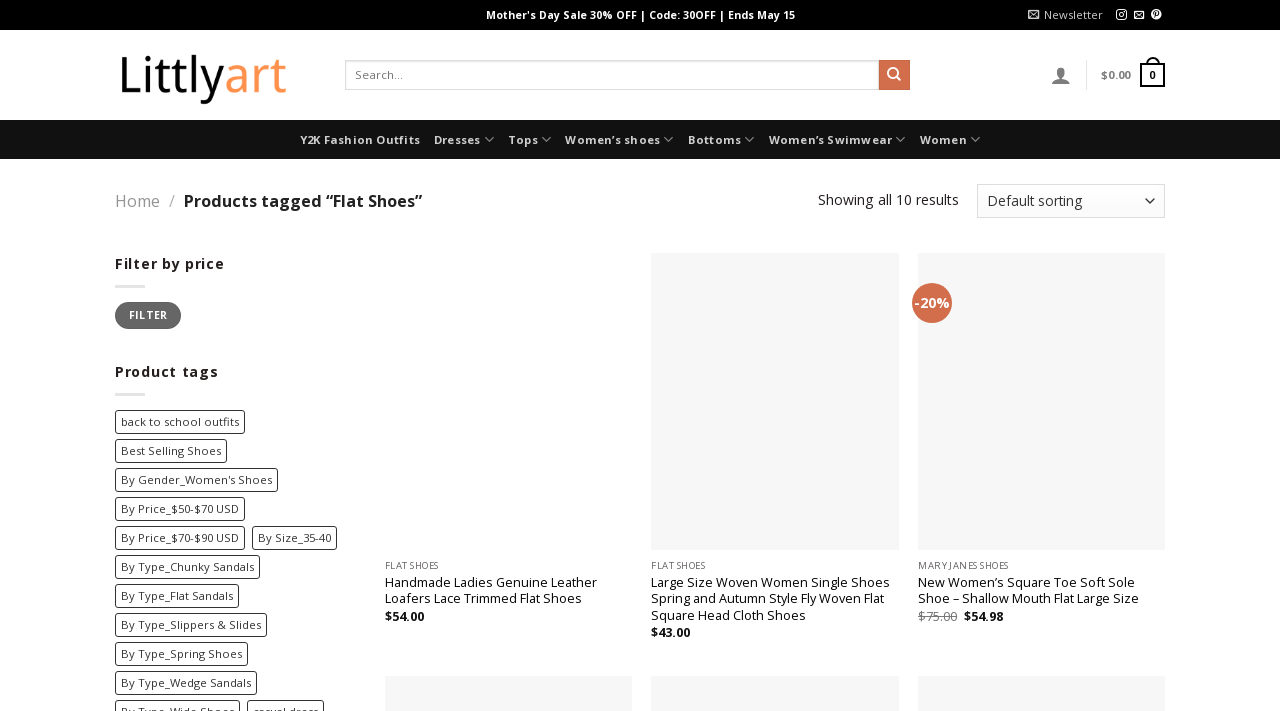Give an extensive and precise description of the webpage.

This webpage is about Flat Shoes on Littlyart, an e-commerce website. At the top, there is a navigation menu with links to "Skip to content", "Newsletter", "Follow on Instagram", "Send us an email", and "Follow on Pinterest". Below this, there is a logo of Littlyart with a link to the homepage.

On the left side, there is a search bar with a submit button and a link to "Y2K Fashion Outfits". Below this, there are several categories of products, including "Dresses", "Tops", "Women's shoes", "Bottoms", "Women's Swimwear", and "Women", each with a dropdown menu.

In the main content area, there are product listings for flat shoes. Each product listing includes a product image, product name, price, and options to add to wishlist or quick view. There are 10 products listed in total, with 3 products visible on the first page.

On the right side, there is a filter menu that allows users to filter products by price, product tags, and other criteria. The filter menu is expandable and includes options such as "Min price", "Max price", and "FILTER" button.

At the bottom of the page, there is a pagination menu that allows users to navigate to other pages of product listings.